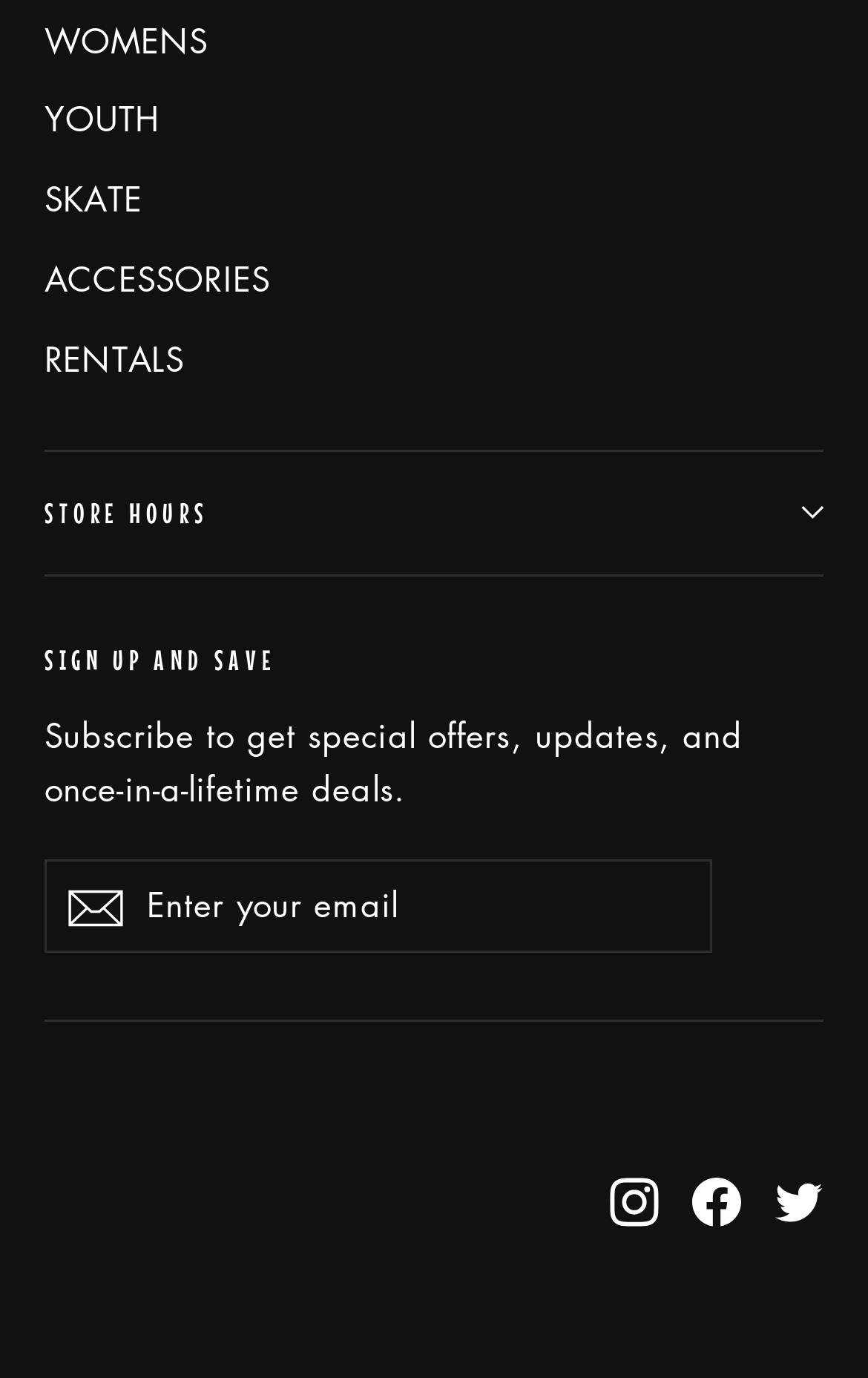Based on the image, please elaborate on the answer to the following question:
What is the call-to-action for the email subscription?

The button next to the textbox for entering an email address is labeled as 'Subscribe', indicating that it is the call-to-action for subscribing to the newsletter or special offers.